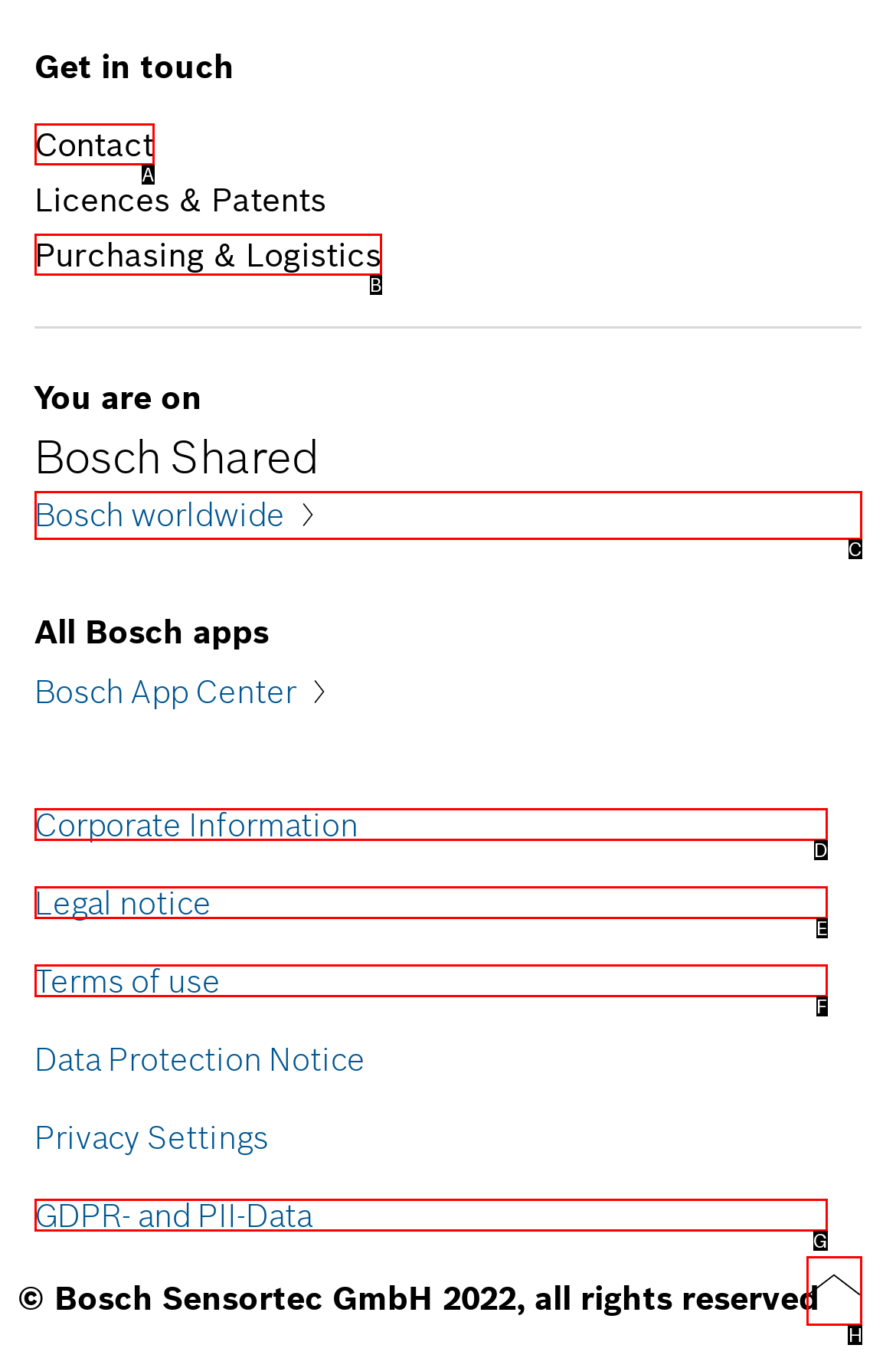Which UI element should be clicked to perform the following task: Go back to top? Answer with the corresponding letter from the choices.

H